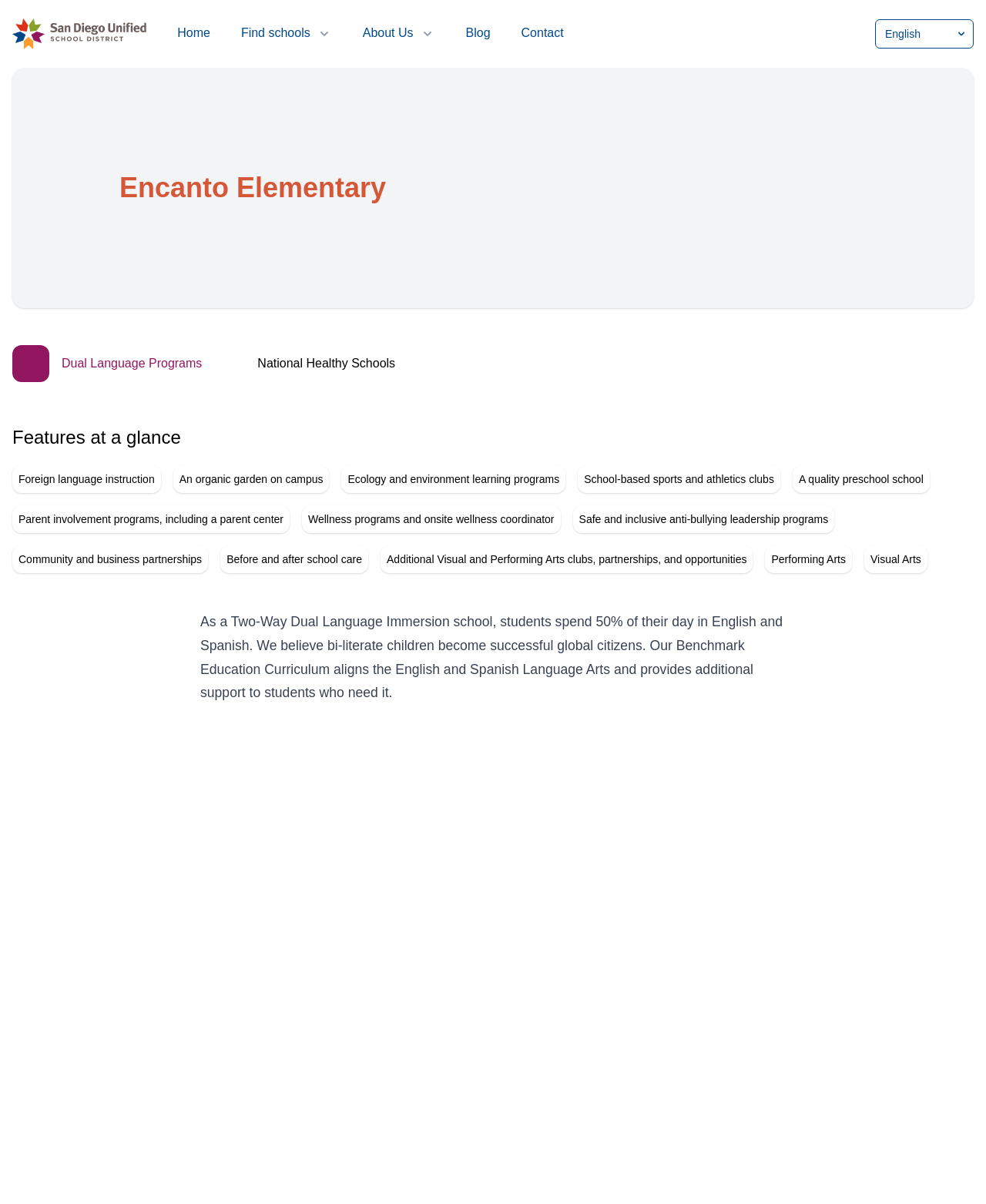Use the information in the screenshot to answer the question comprehensively: What is the language of instruction for 50% of the day?

I read the text that describes the school's language immersion program and found that students spend 50% of their day in English and Spanish, implying that Spanish is the language of instruction for 50% of the day.